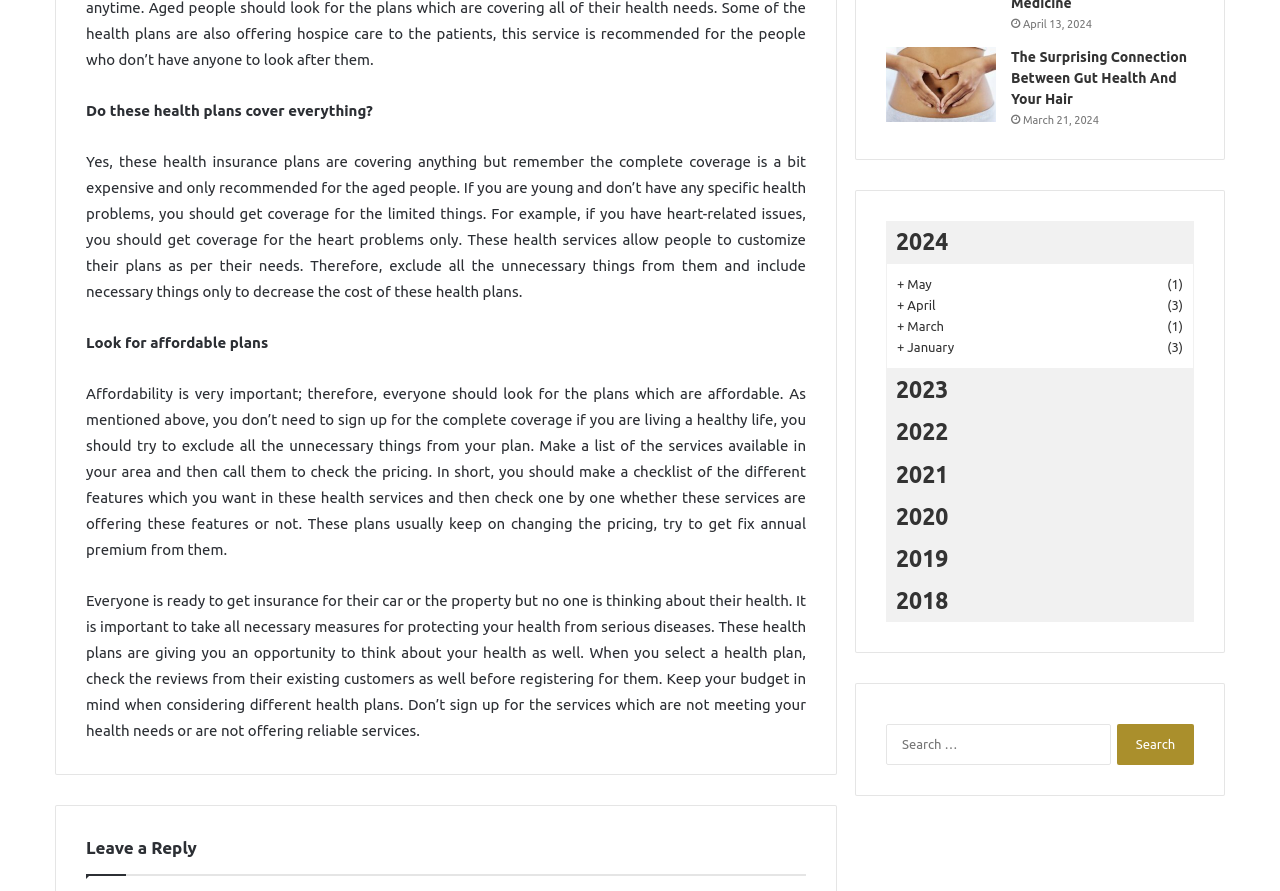Locate the bounding box coordinates of the area where you should click to accomplish the instruction: "Go to wishlist".

None